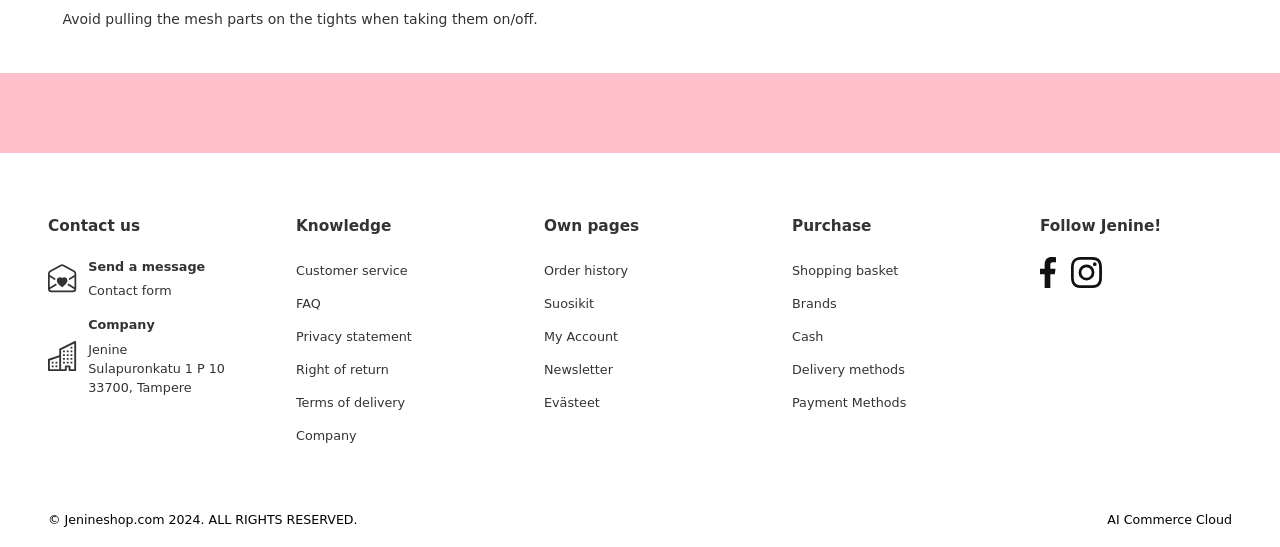Specify the bounding box coordinates of the area that needs to be clicked to achieve the following instruction: "Contact us".

[0.038, 0.397, 0.109, 0.429]